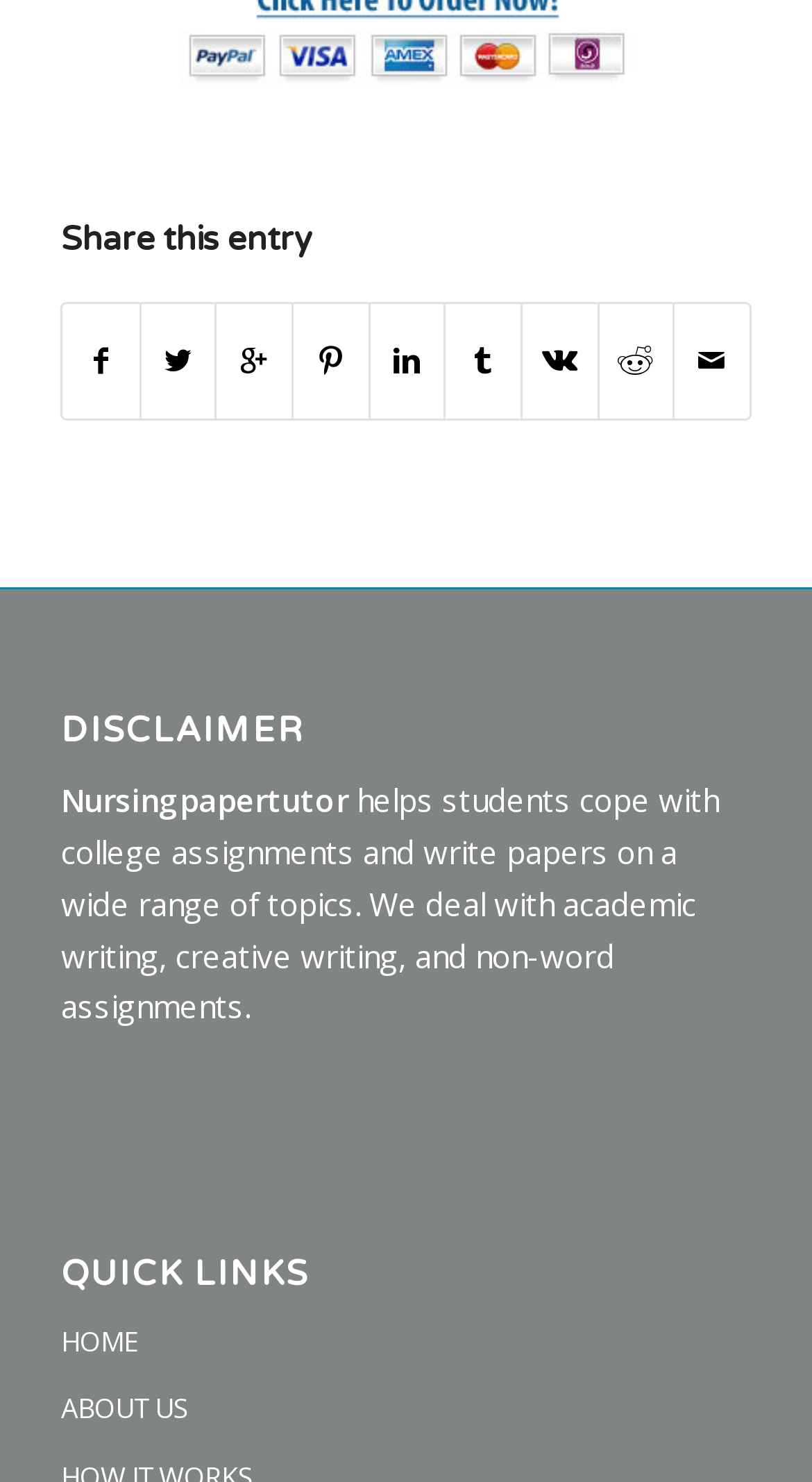What is the section below 'DISCLAIMER' about?
We need a detailed and meticulous answer to the question.

The section below the 'DISCLAIMER' heading contains static text that describes the services provided by Nursingpapertutor, including helping students with college assignments and writing papers on various topics.